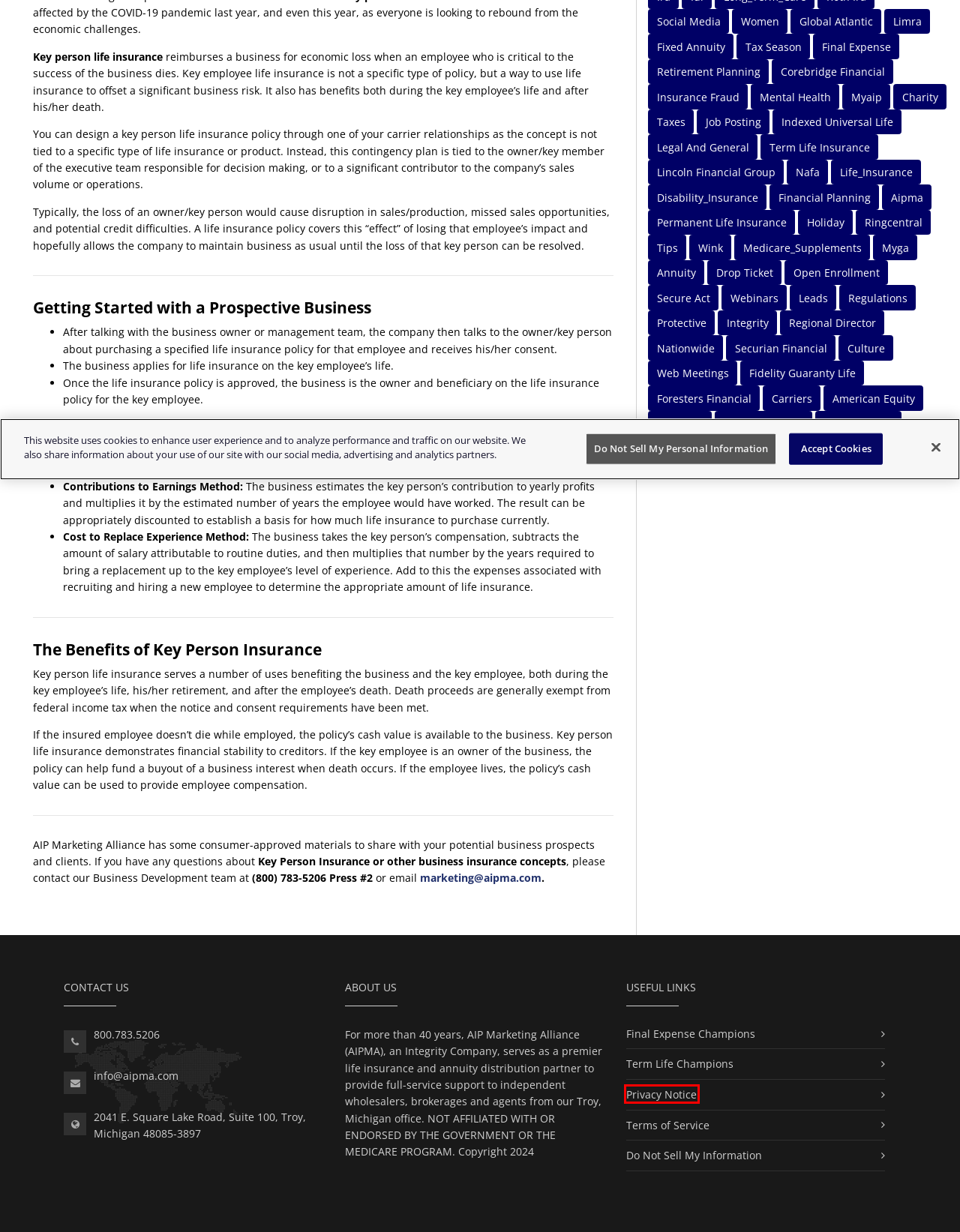You’re provided with a screenshot of a webpage that has a red bounding box around an element. Choose the best matching webpage description for the new page after clicking the element in the red box. The options are:
A. Final Expense Champions
B. Terms of Service
C. AIPMA’s Team Swings Away for 2024 Integrity Spring Training
D. Data Subject Request Form
E. AIPMA Blogs & Articles
F. TLC Home Page
G. Privacy Notice
H. AIPMA Blog Series – Closing the Lead Generator Loophole, Part 2

G